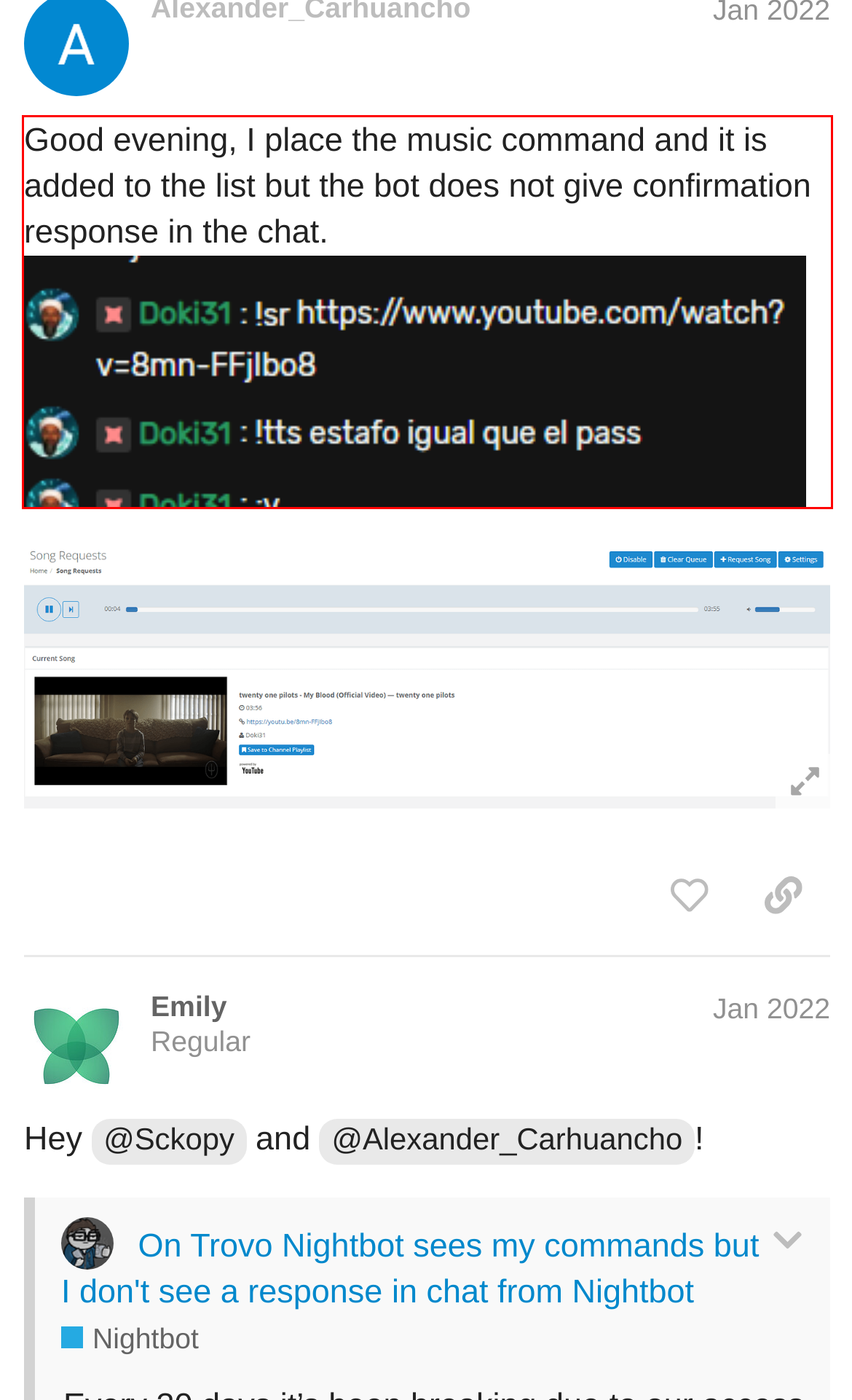Using the webpage screenshot, recognize and capture the text within the red bounding box.

Good evening, I place the music command and it is added to the list but the bot does not give confirmation response in the chat.